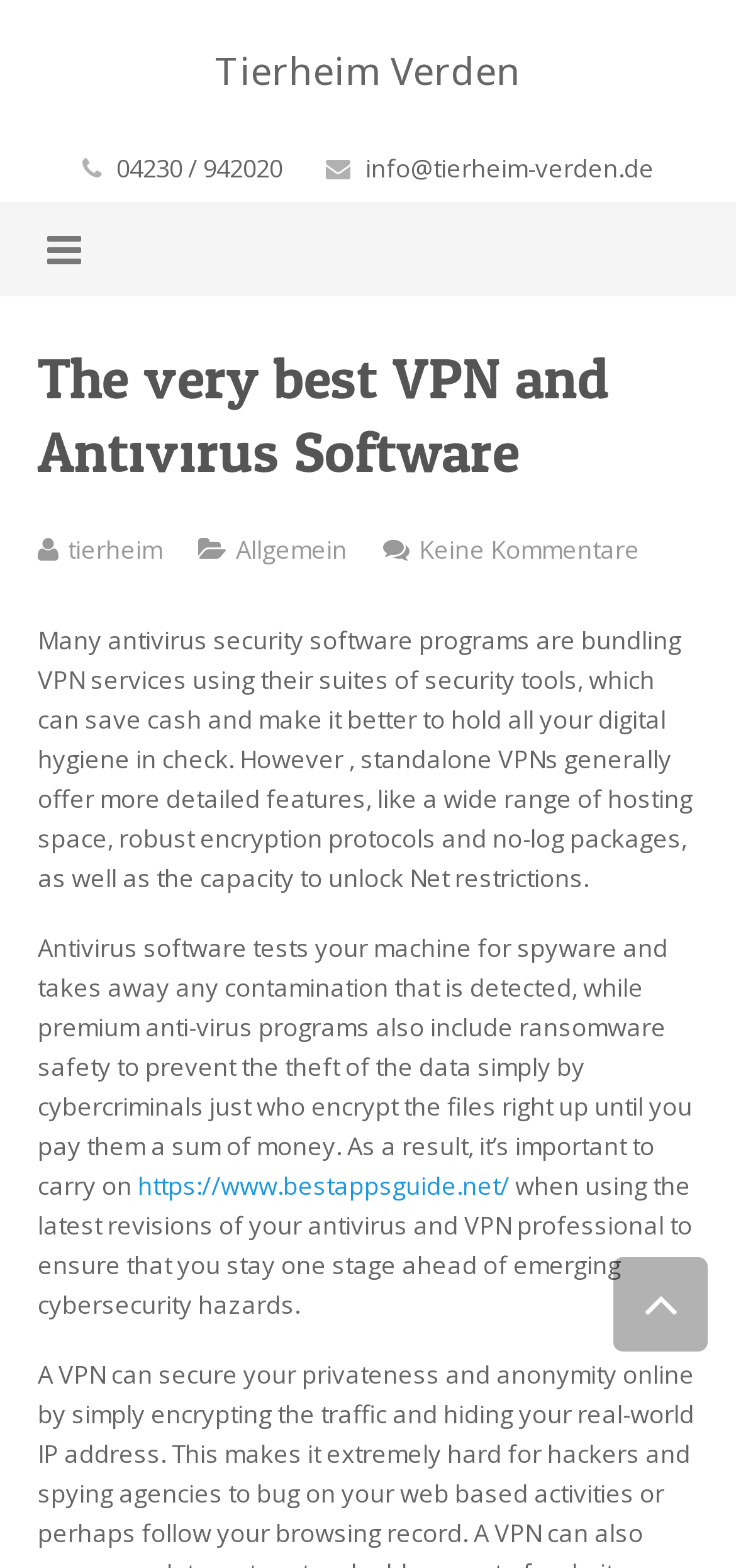Indicate the bounding box coordinates of the clickable region to achieve the following instruction: "Read the 'The very best VPN and Antivirus Software' article."

[0.051, 0.219, 0.949, 0.313]